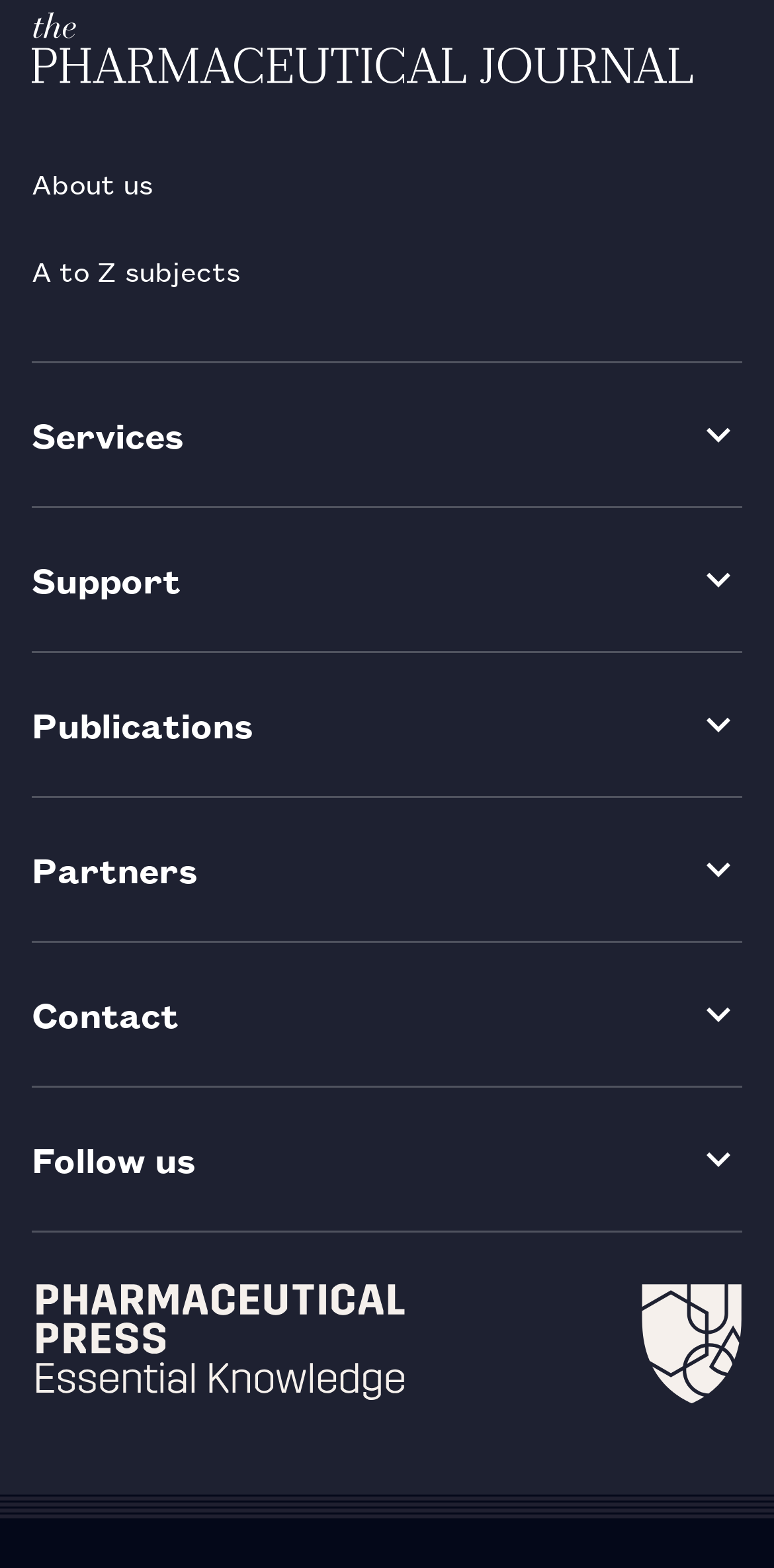What is the position of the image at the bottom right corner?
Could you give a comprehensive explanation in response to this question?

The image at the bottom right corner is located at the coordinates [0.828, 0.816, 0.959, 0.897], which indicates that it is positioned at the bottom right corner of the webpage.